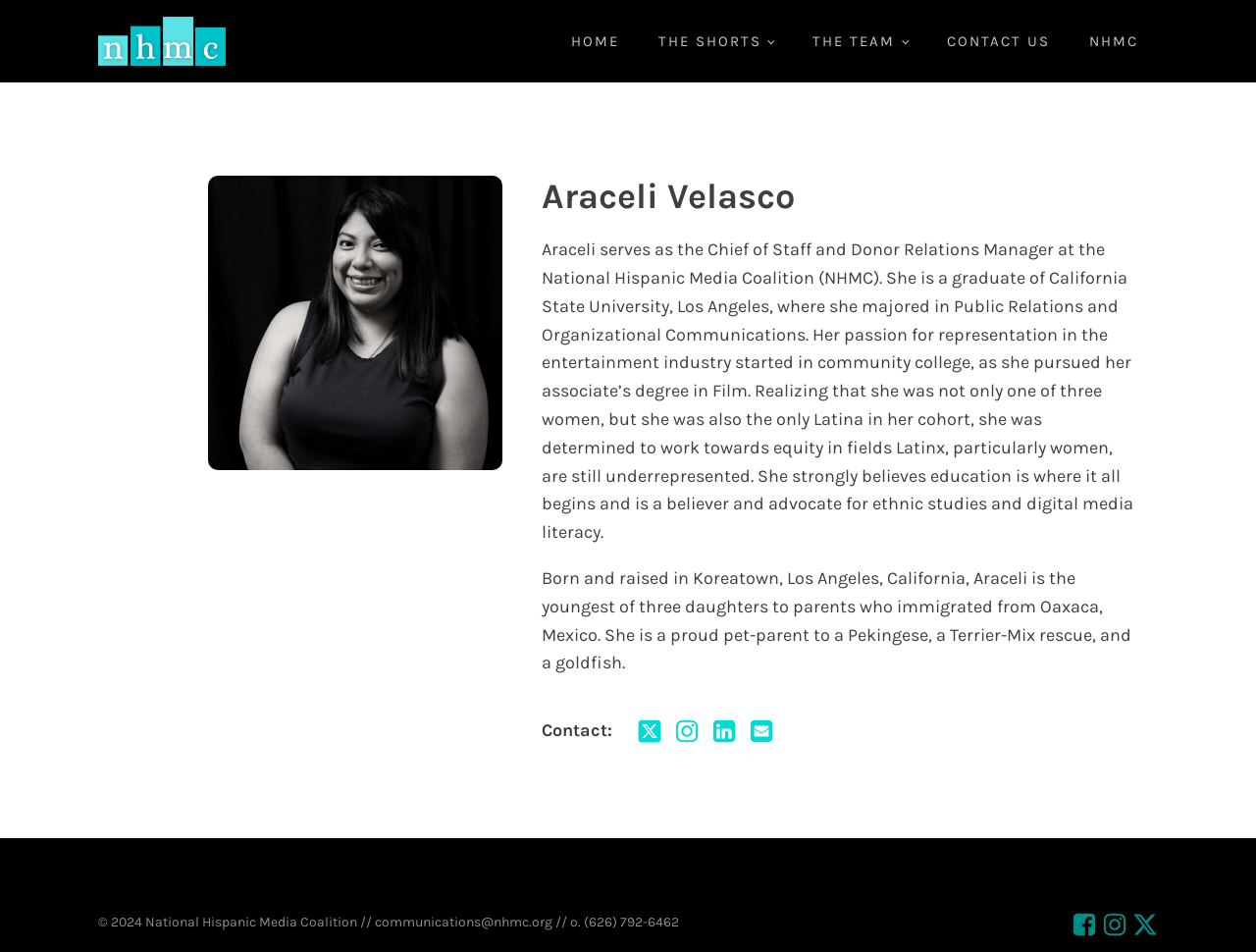What is the name of the university Araceli graduated from?
Please give a detailed answer to the question using the information shown in the image.

The webpage mentions that Araceli is a graduate of California State University, Los Angeles, where she majored in Public Relations and Organizational Communications.